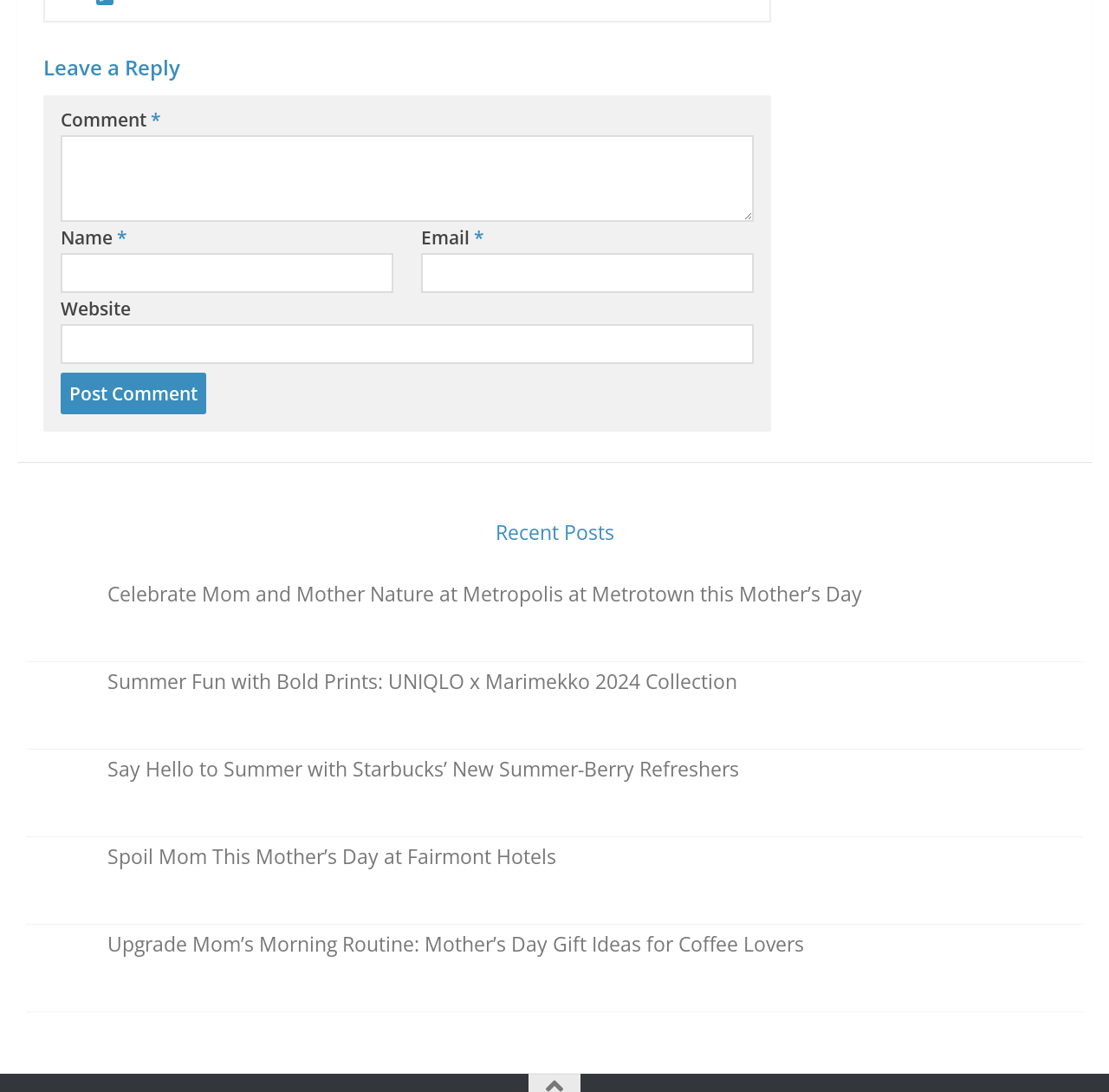Locate the bounding box of the UI element with the following description: "parent_node: Comment name="email" placeholder="Email *"".

None